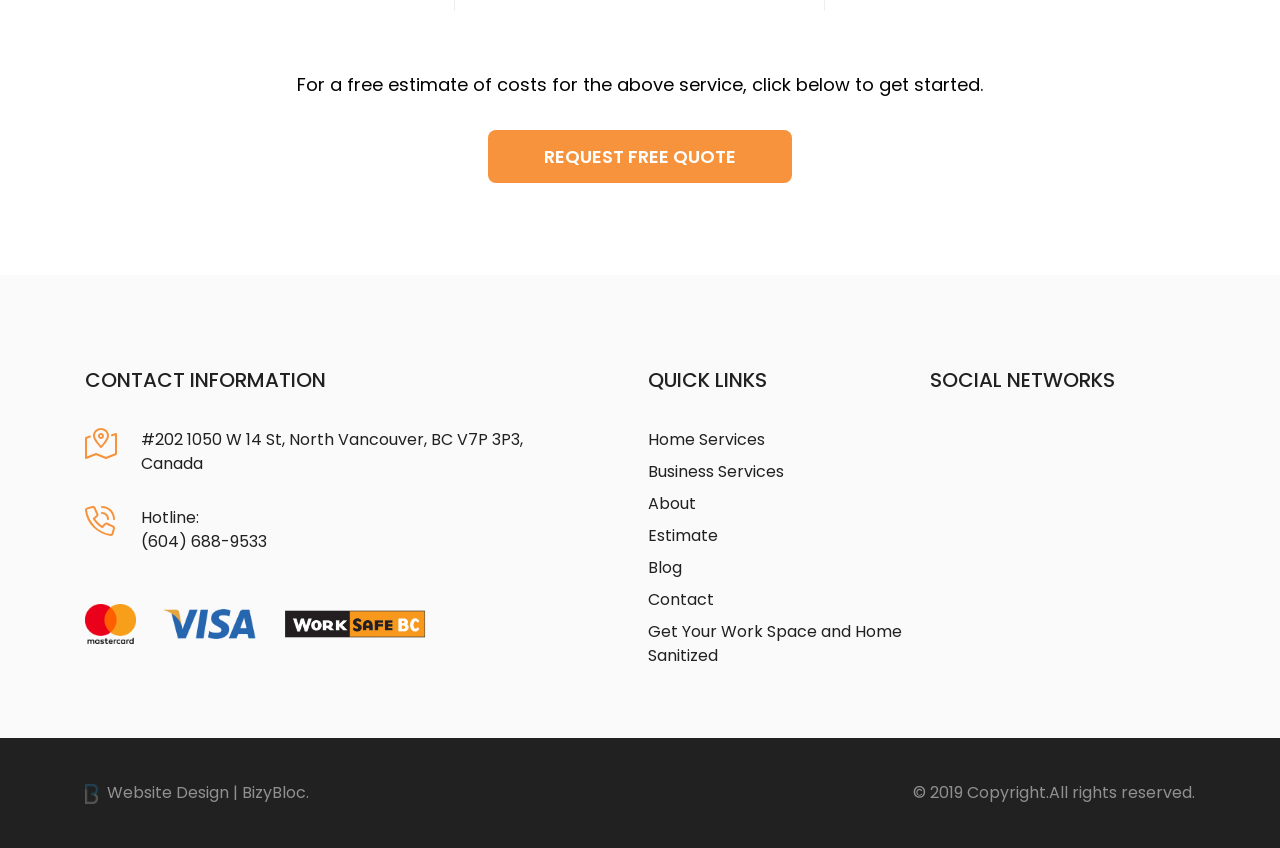Based on the image, give a detailed response to the question: What is the purpose of the 'REQUEST FREE QUOTE' link?

I found the purpose of the 'REQUEST FREE QUOTE' link by looking at the static text above the link, which says 'For a free estimate of costs for the above service, click below to get started'.